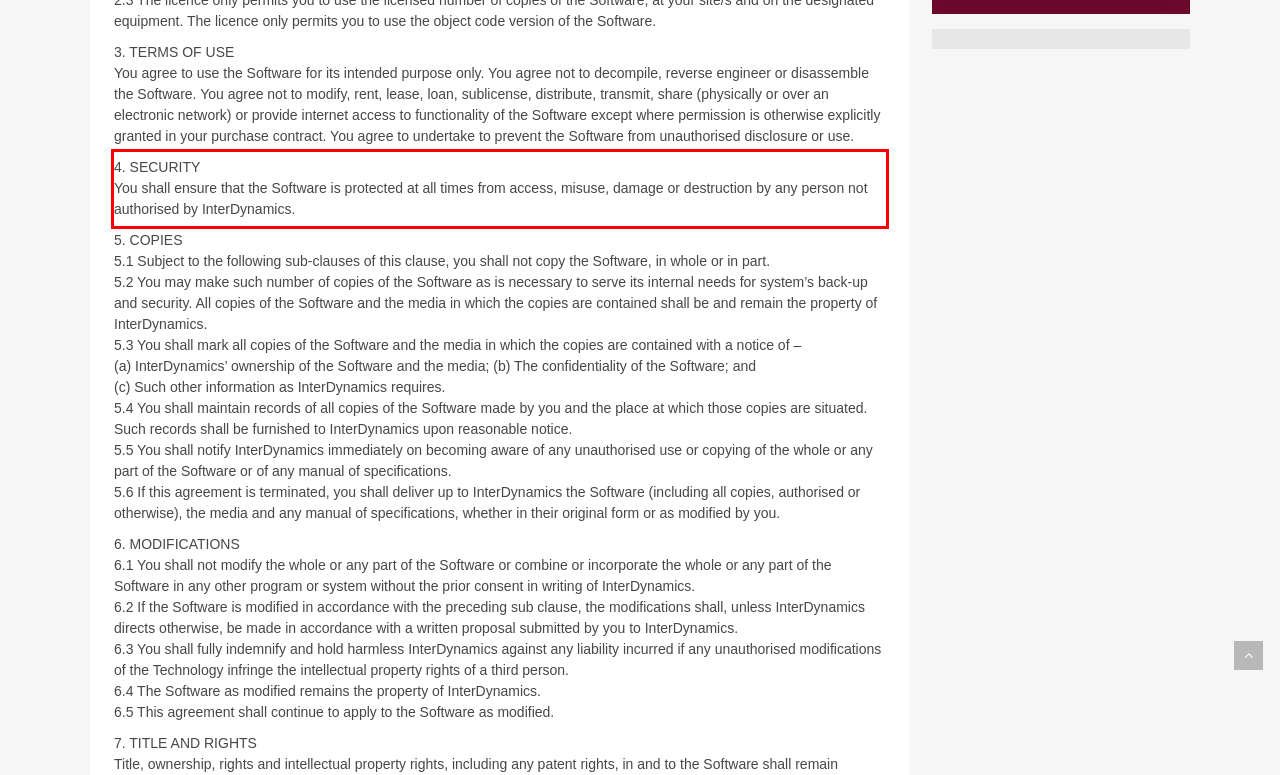You have a screenshot with a red rectangle around a UI element. Recognize and extract the text within this red bounding box using OCR.

4. SECURITY You shall ensure that the Software is protected at all times from access, misuse, damage or destruction by any person not authorised by InterDynamics.